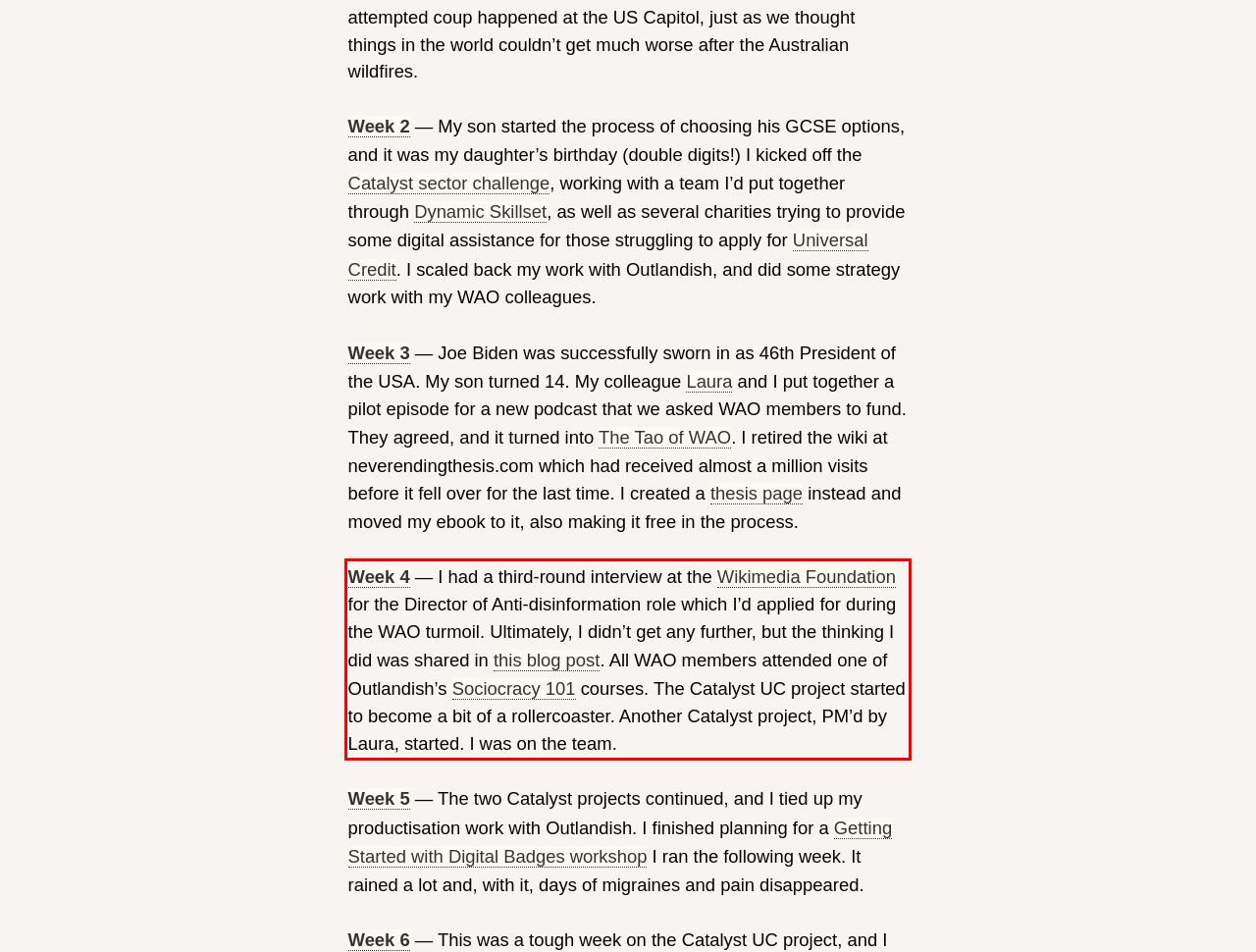You are looking at a screenshot of a webpage with a red rectangle bounding box. Use OCR to identify and extract the text content found inside this red bounding box.

Week 4 — I had a third-round interview at the Wikimedia Foundation for the Director of Anti-disinformation role which I’d applied for during the WAO turmoil. Ultimately, I didn’t get any further, but the thinking I did was shared in this blog post. All WAO members attended one of Outlandish’s Sociocracy 101 courses. The Catalyst UC project started to become a bit of a rollercoaster. Another Catalyst project, PM’d by Laura, started. I was on the team.